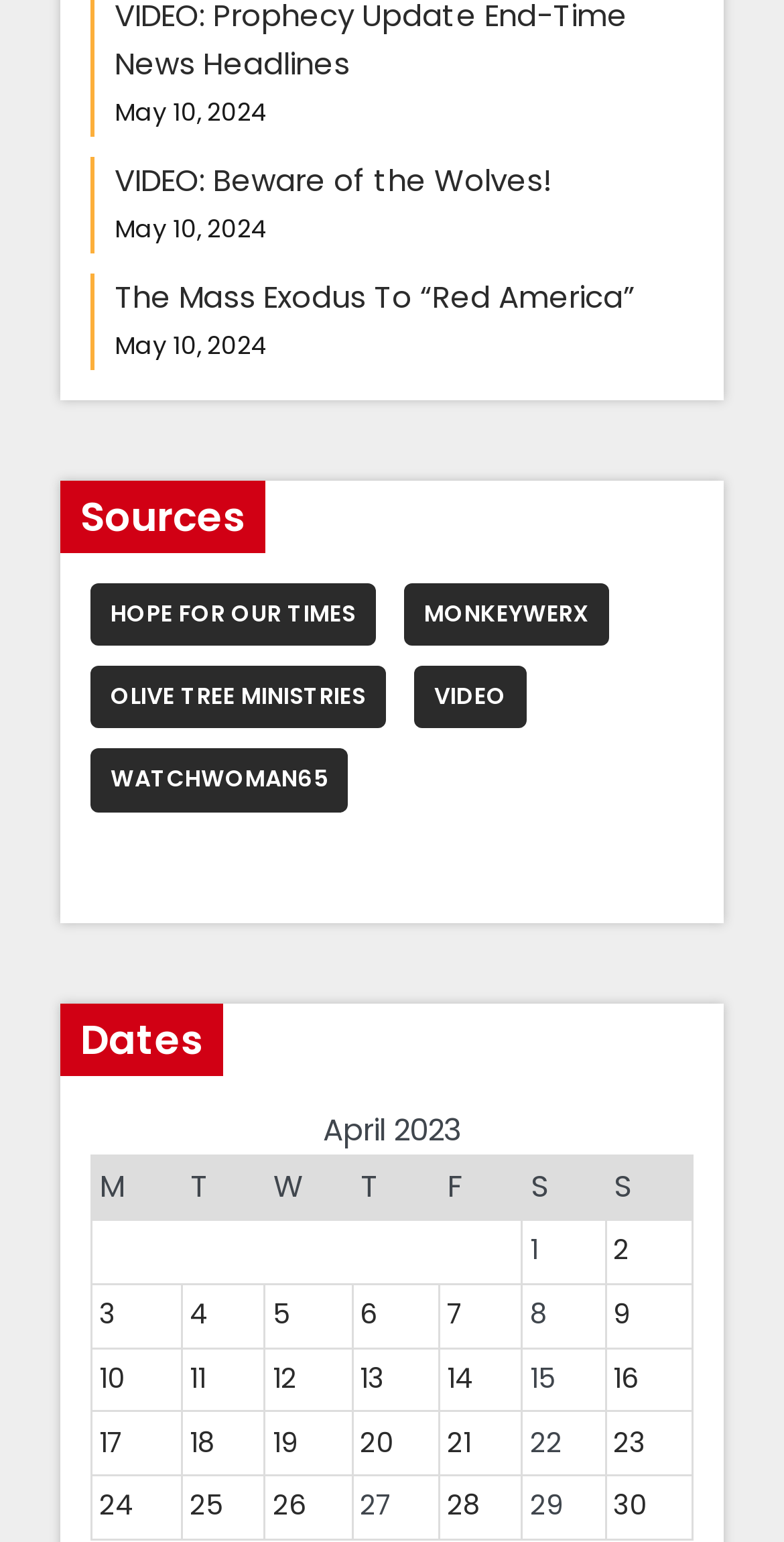Can you determine the bounding box coordinates of the area that needs to be clicked to fulfill the following instruction: "View posts published on April 2, 2023"?

[0.772, 0.791, 0.883, 0.832]